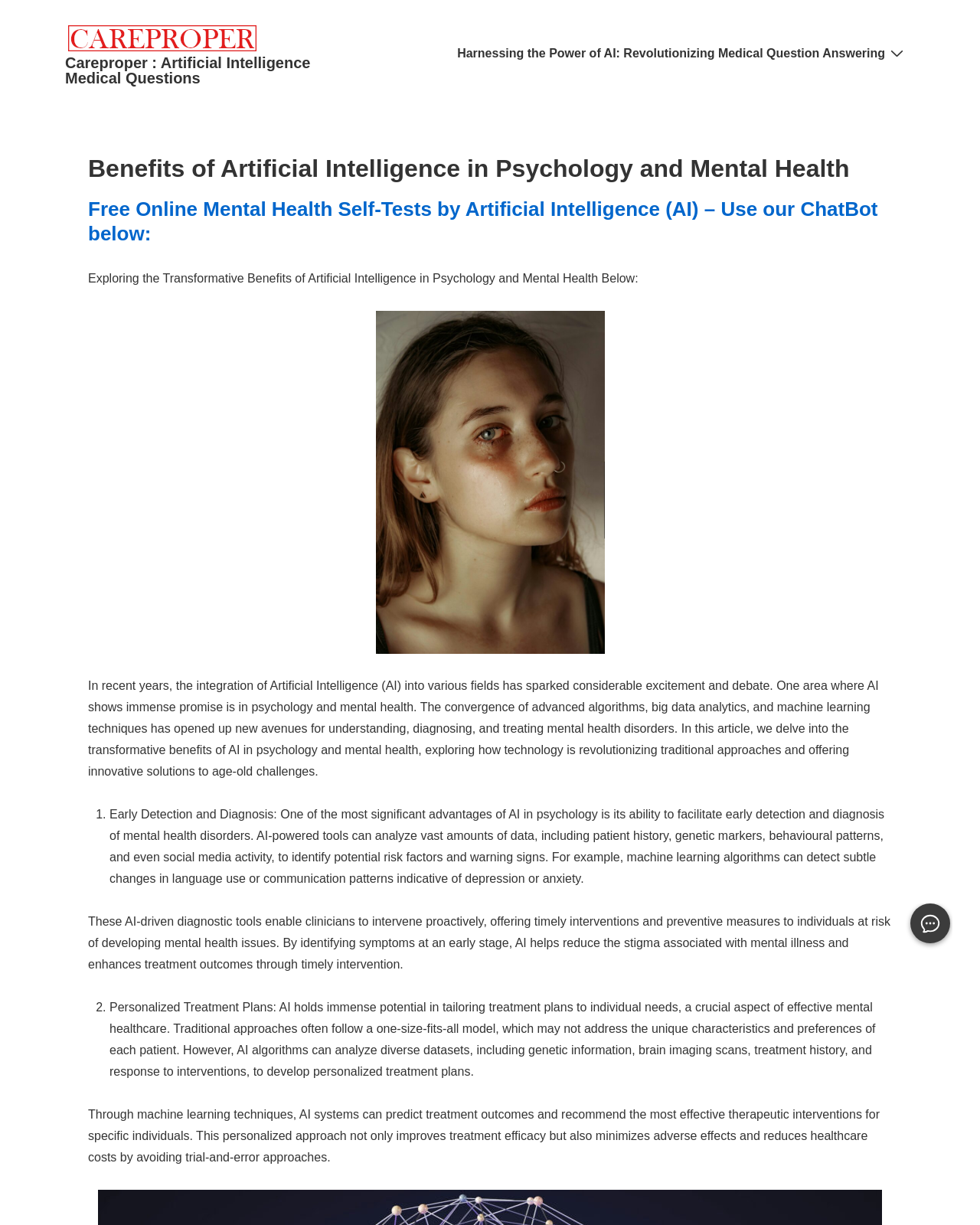What is the title of the article on this webpage?
We need a detailed and meticulous answer to the question.

The title of the article is 'Harnessing the Power of AI: Revolutionizing Medical Question Answering', which is located in the main navigation menu and is also mentioned in the article itself.